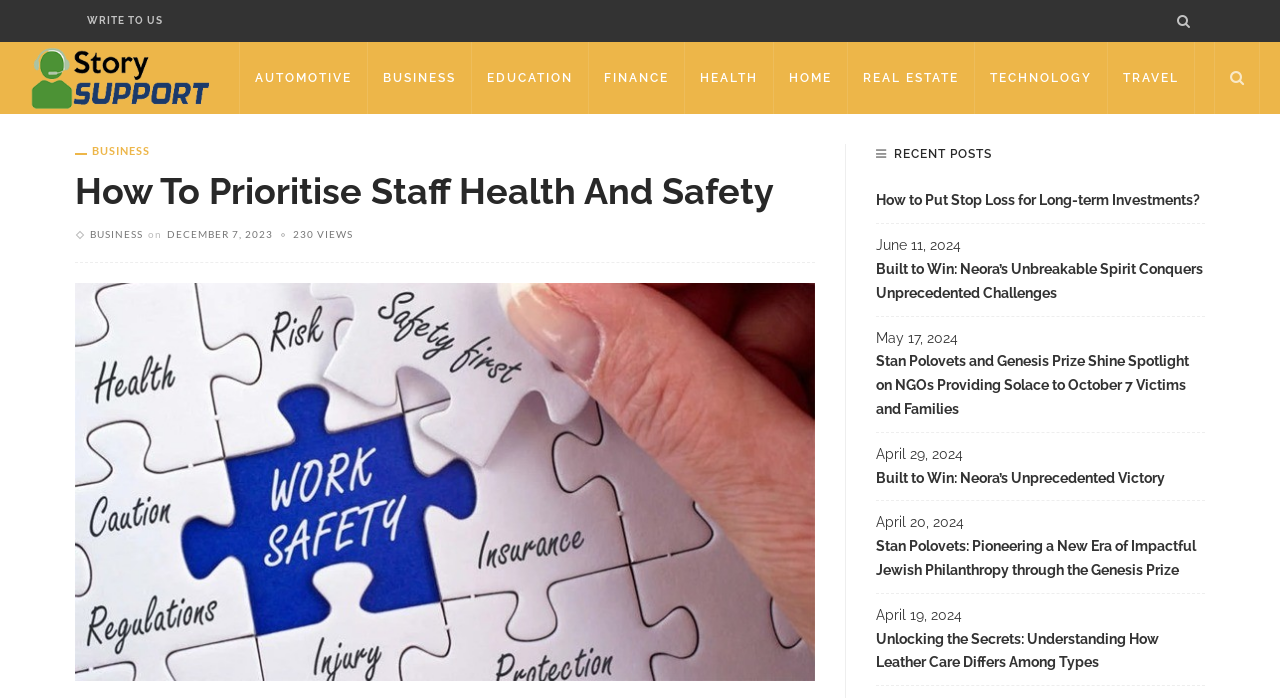Please predict the bounding box coordinates of the element's region where a click is necessary to complete the following instruction: "Read How To Prioritise Staff Health And Safety". The coordinates should be represented by four float numbers between 0 and 1, i.e., [left, top, right, bottom].

[0.059, 0.247, 0.637, 0.303]